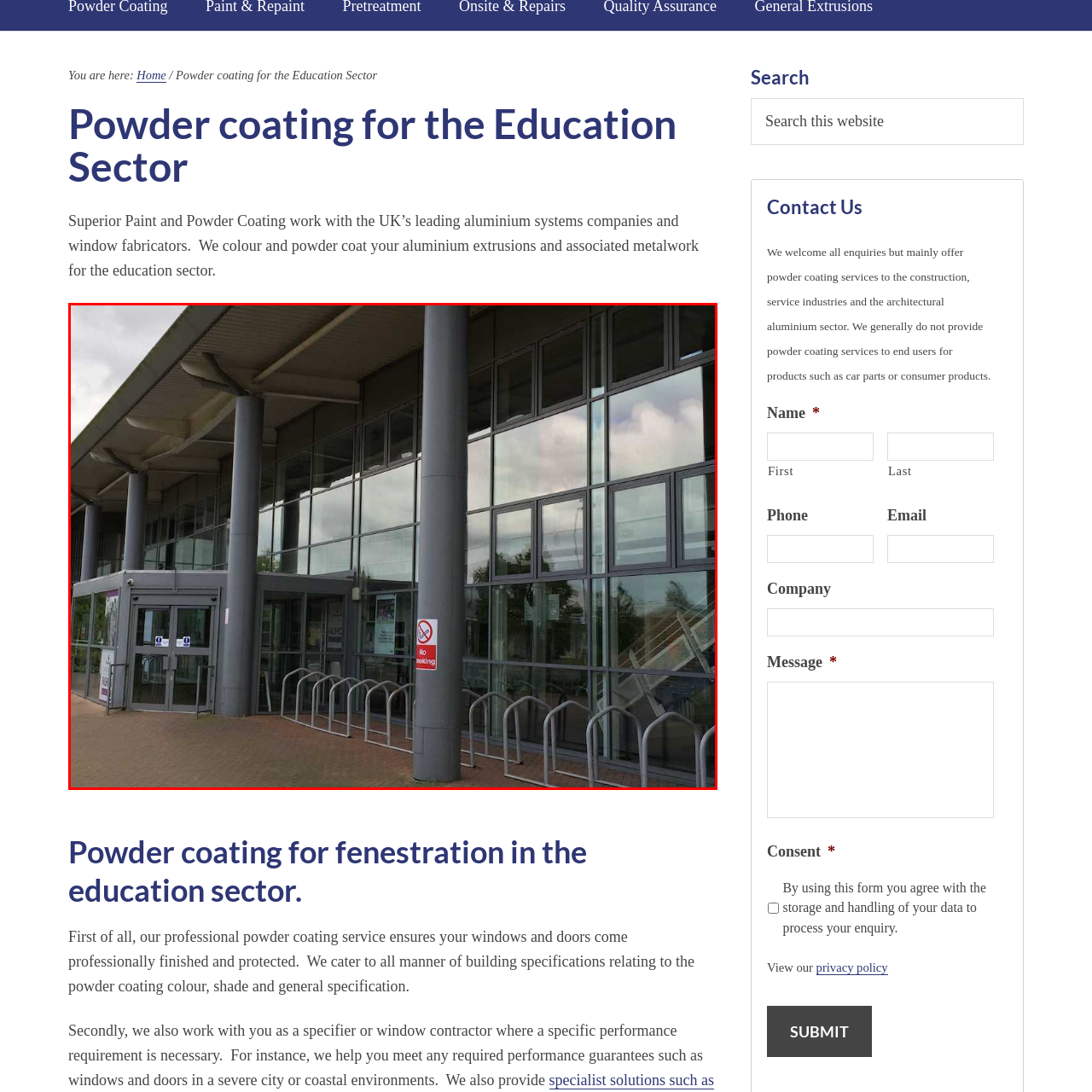Is there a bike rack near the entrance?
Check the image inside the red bounding box and provide your answer in a single word or short phrase.

Yes